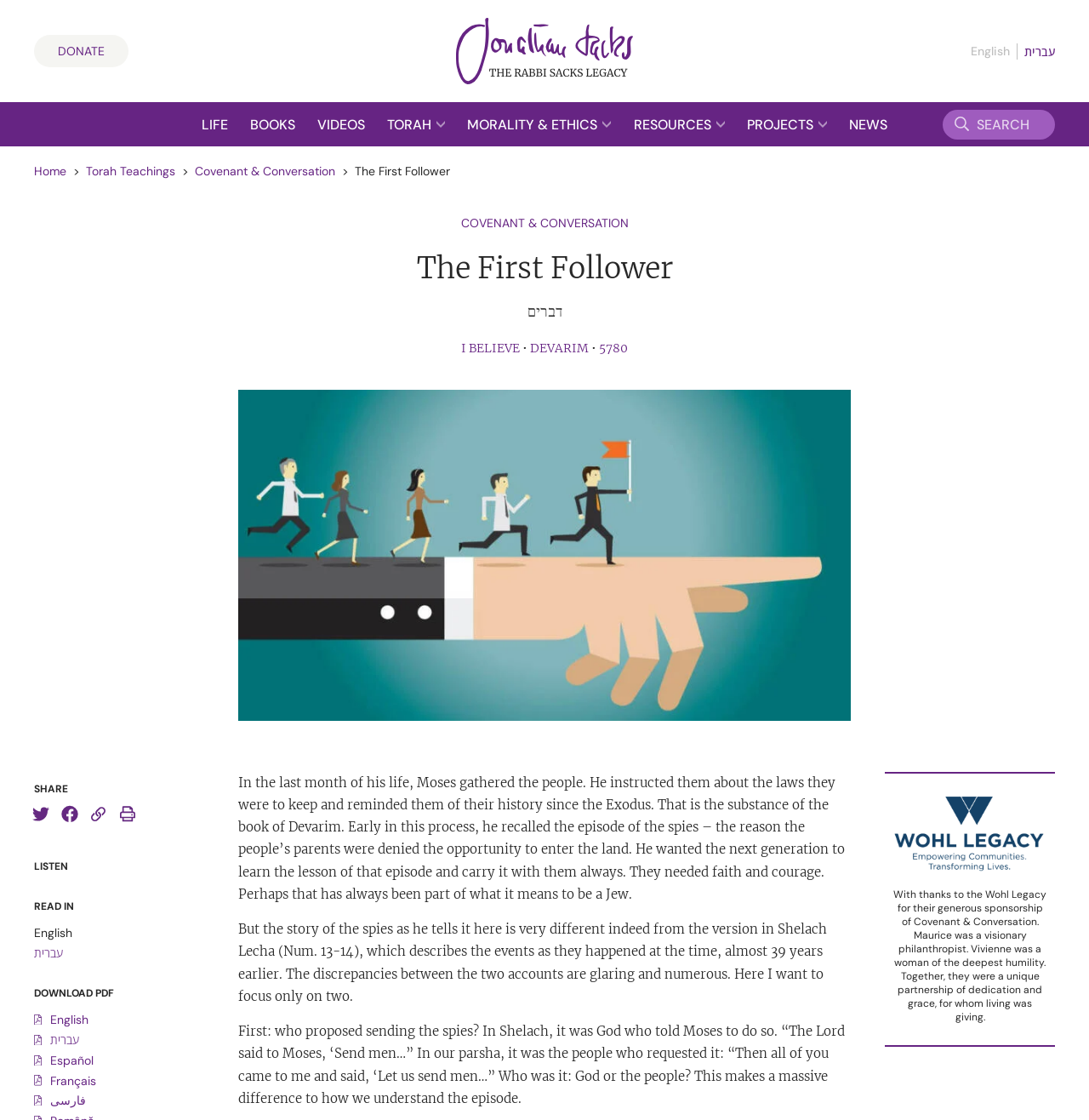What is the purpose of the 'Search' textbox?
Look at the screenshot and respond with a single word or phrase.

To search the website